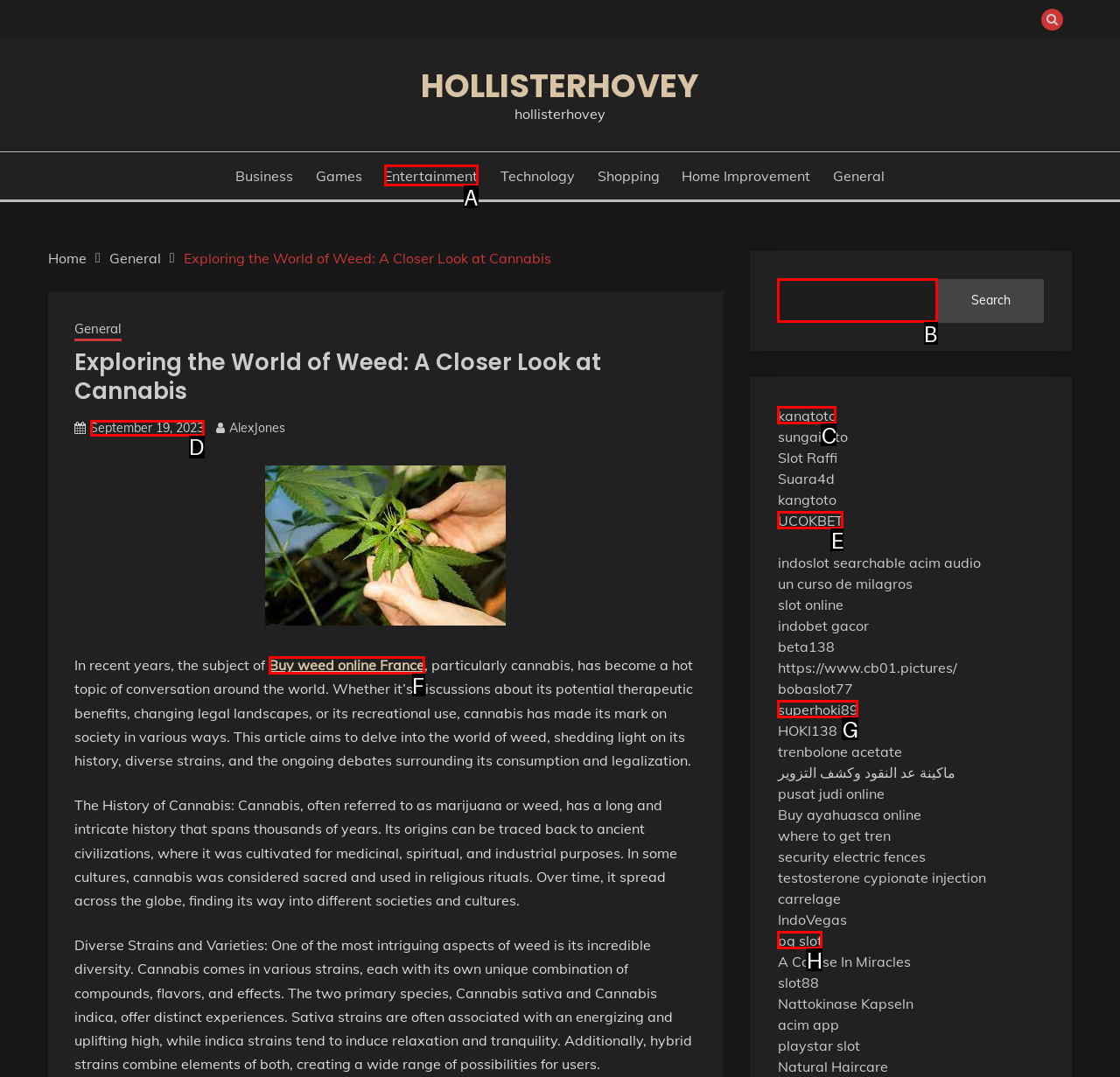Choose the UI element to click on to achieve this task: Download the study 'Nagy Attila: A büntetőeljárásban tett tanúvallomásra ható tényezők. Nr. 2022/1.'. Reply with the letter representing the selected element.

None